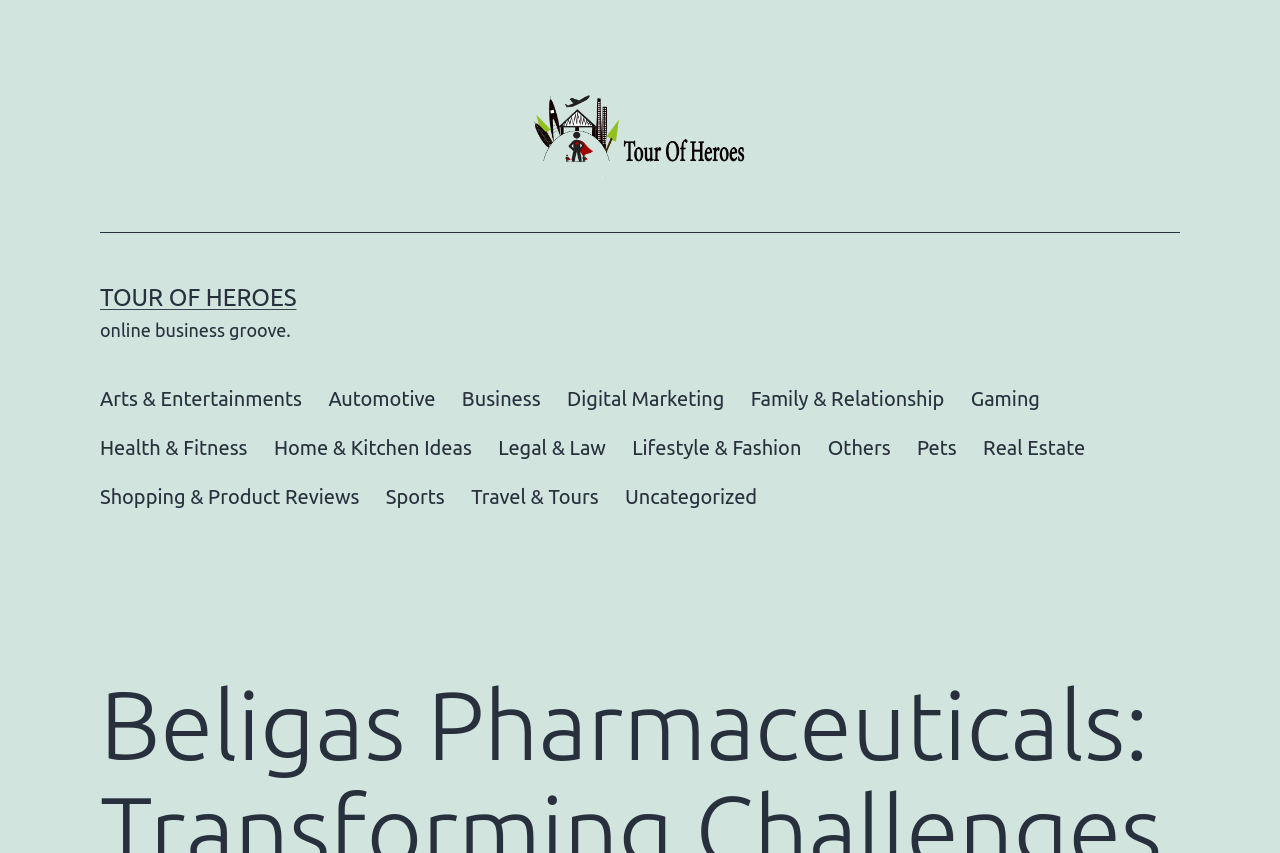How many categories are available in the primary menu?
Answer the question in as much detail as possible.

The primary menu is located at the top of the webpage, and it contains 17 categories, including 'Arts & Entertainments', 'Automotive', 'Business', and so on.